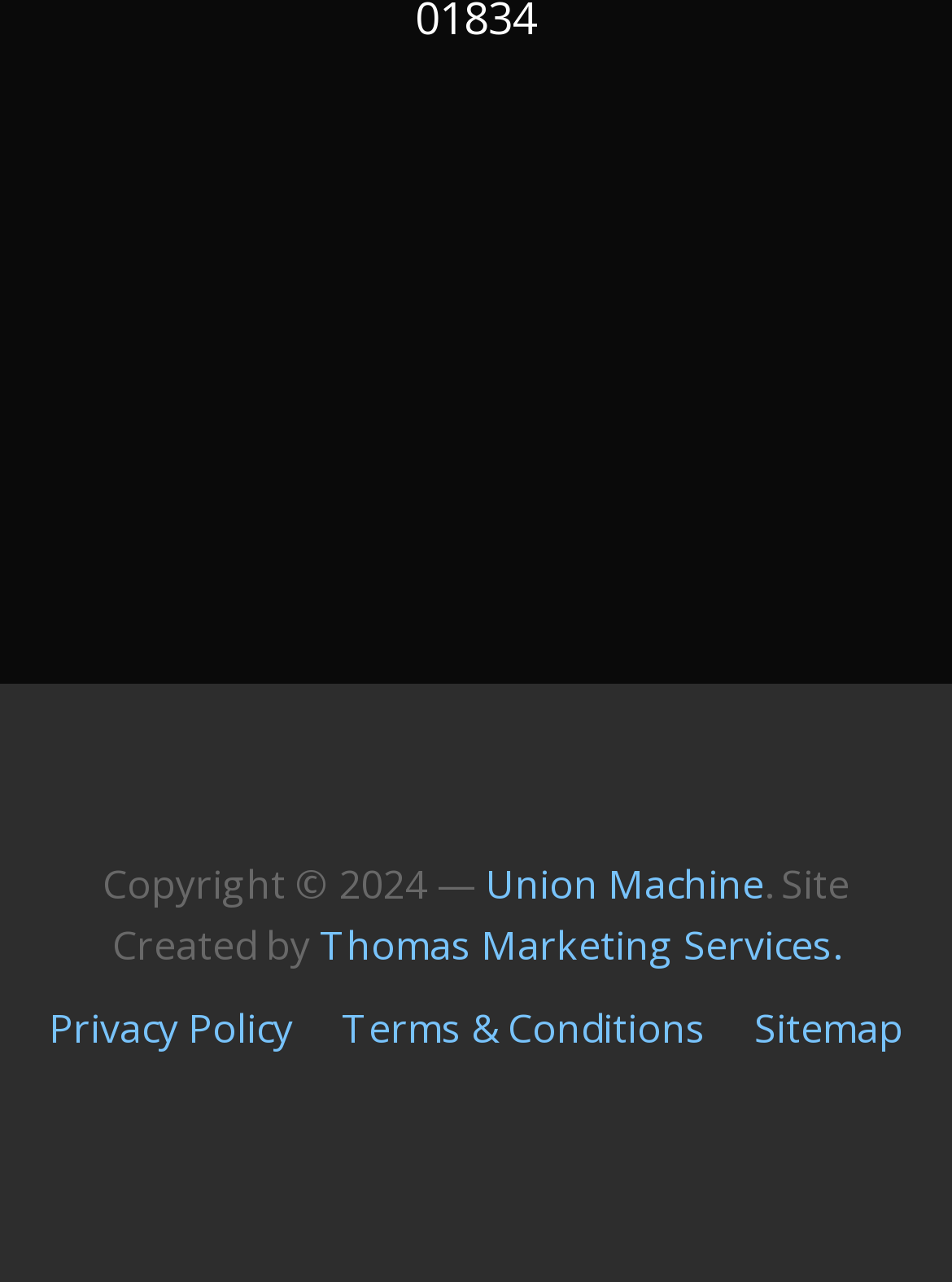Please determine the bounding box coordinates for the UI element described here. Use the format (top-left x, top-left y, bottom-right x, bottom-right y) with values bounded between 0 and 1: Thomas Marketing Services.

[0.336, 0.717, 0.882, 0.759]